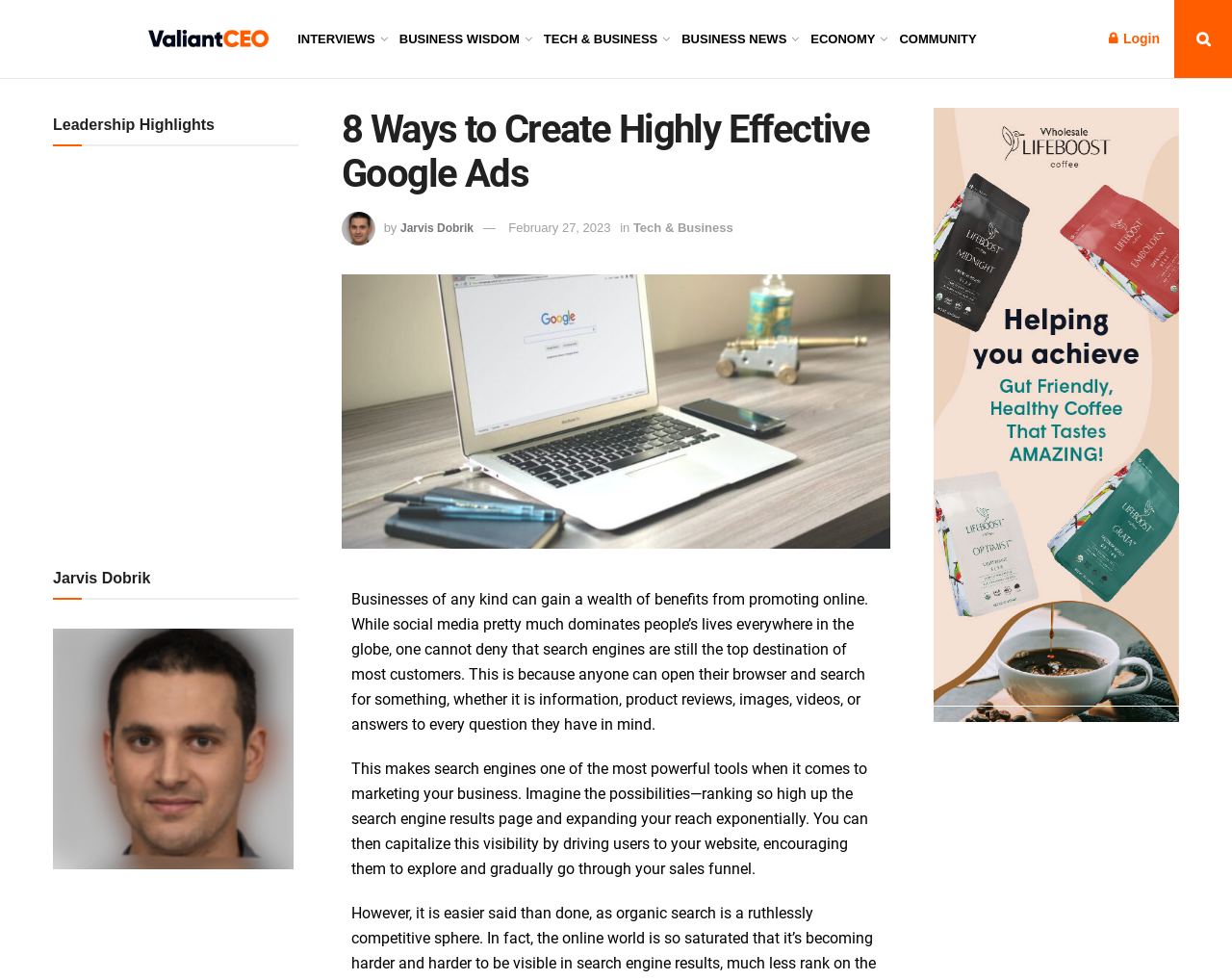Locate the bounding box coordinates of the element I should click to achieve the following instruction: "Read the article by Jarvis Dobrik".

[0.325, 0.226, 0.384, 0.24]